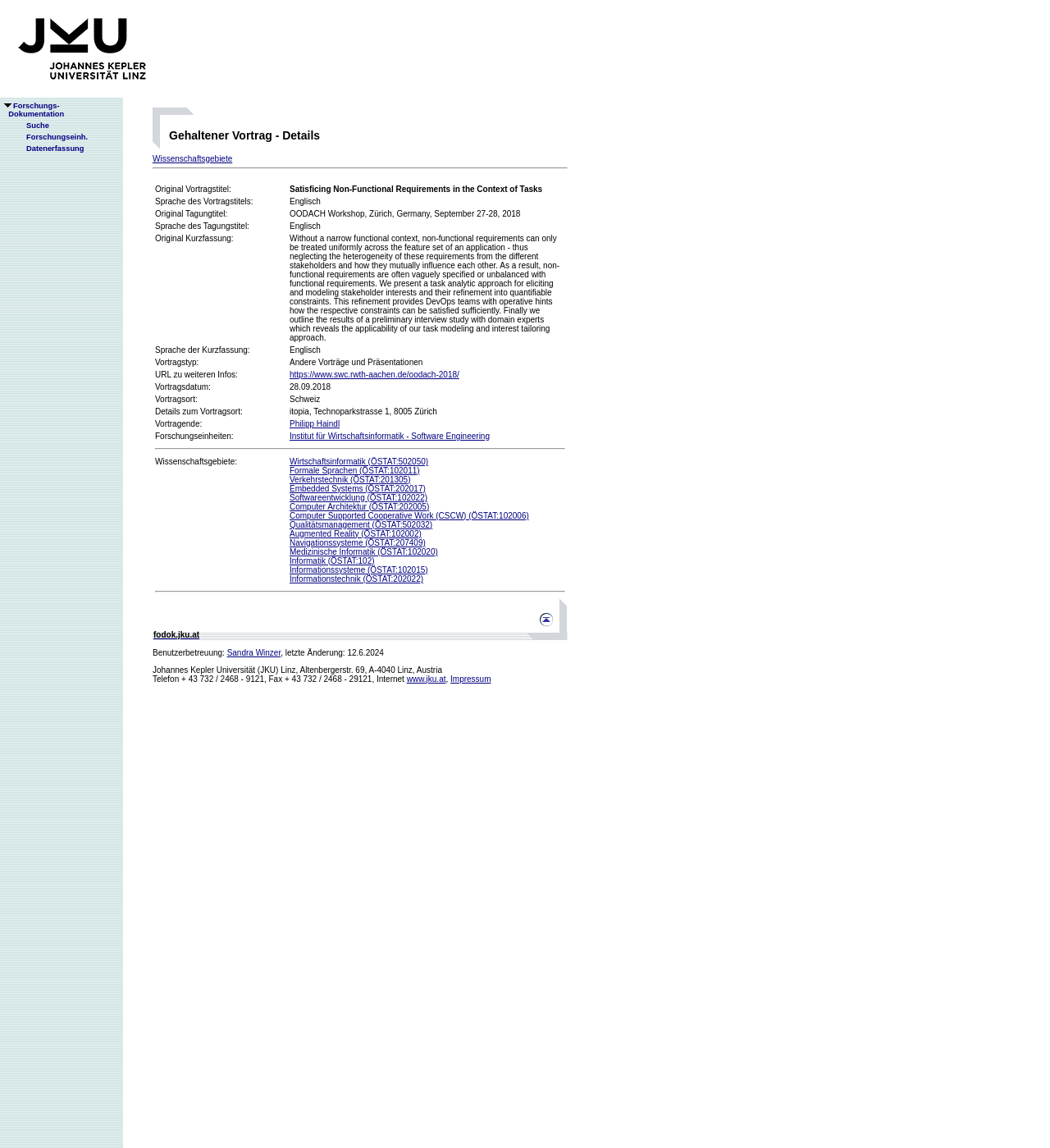Generate a comprehensive description of the contents of the webpage.

This webpage is a research documentation page from the Johannes Kepler University (JKU) in Linz, Austria. At the top, there is a logo of JMU Linz and a link to the university's homepage. Below that, there is a navigation bar with links to "Forschungs-Dokumentation Suche" (Research Documentation Search), "Forschungseinh." (Research Units), and "Datenerfassung" (Data Collection).

The main content of the page is a detailed description of a research presentation titled "Satisficing Non-Functional Requirements in the Context of Tasks". The presentation was held on September 28, 2018, at the OODACH Workshop in Zurich, Switzerland. The page provides information about the presentation, including the title, abstract, and keywords. The abstract describes a task-analytic approach to eliciting and modeling stakeholder interests and their refinement into quantifiable constraints.

The page also lists the research units involved in the project, including the Institute for Business Informatics - Software Engineering. Additionally, it provides information about the presenter, Philipp Haindl, and the research areas related to the project, including business informatics, formal languages, traffic technology, and embedded systems.

There are several links on the page, including links to the presentation's abstract, the research units, and the presenter's profile. The page also has a horizontal separator line dividing the navigation bar from the main content.